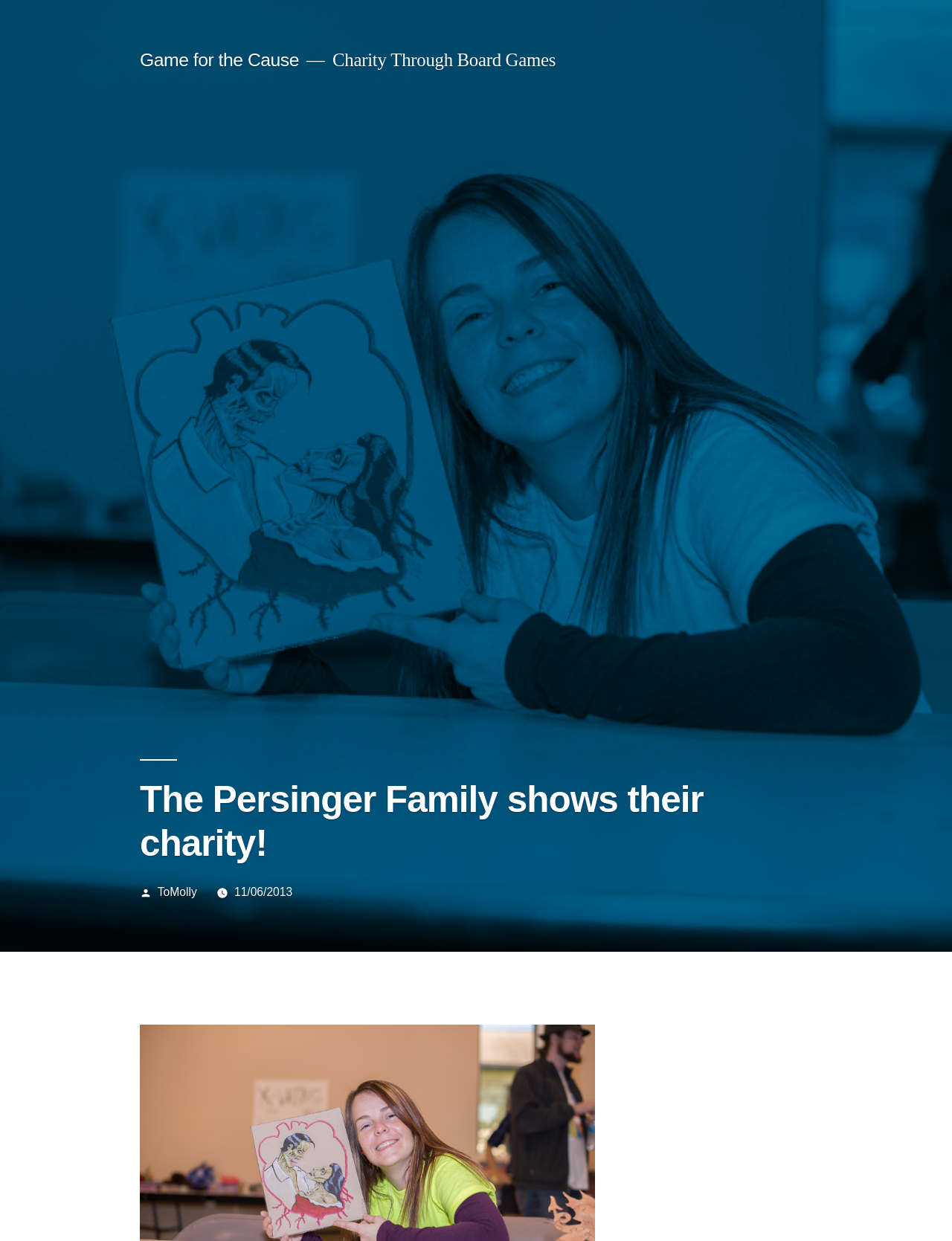Provide a one-word or short-phrase answer to the question:
What is the name of the charity event?

Game for the Cause